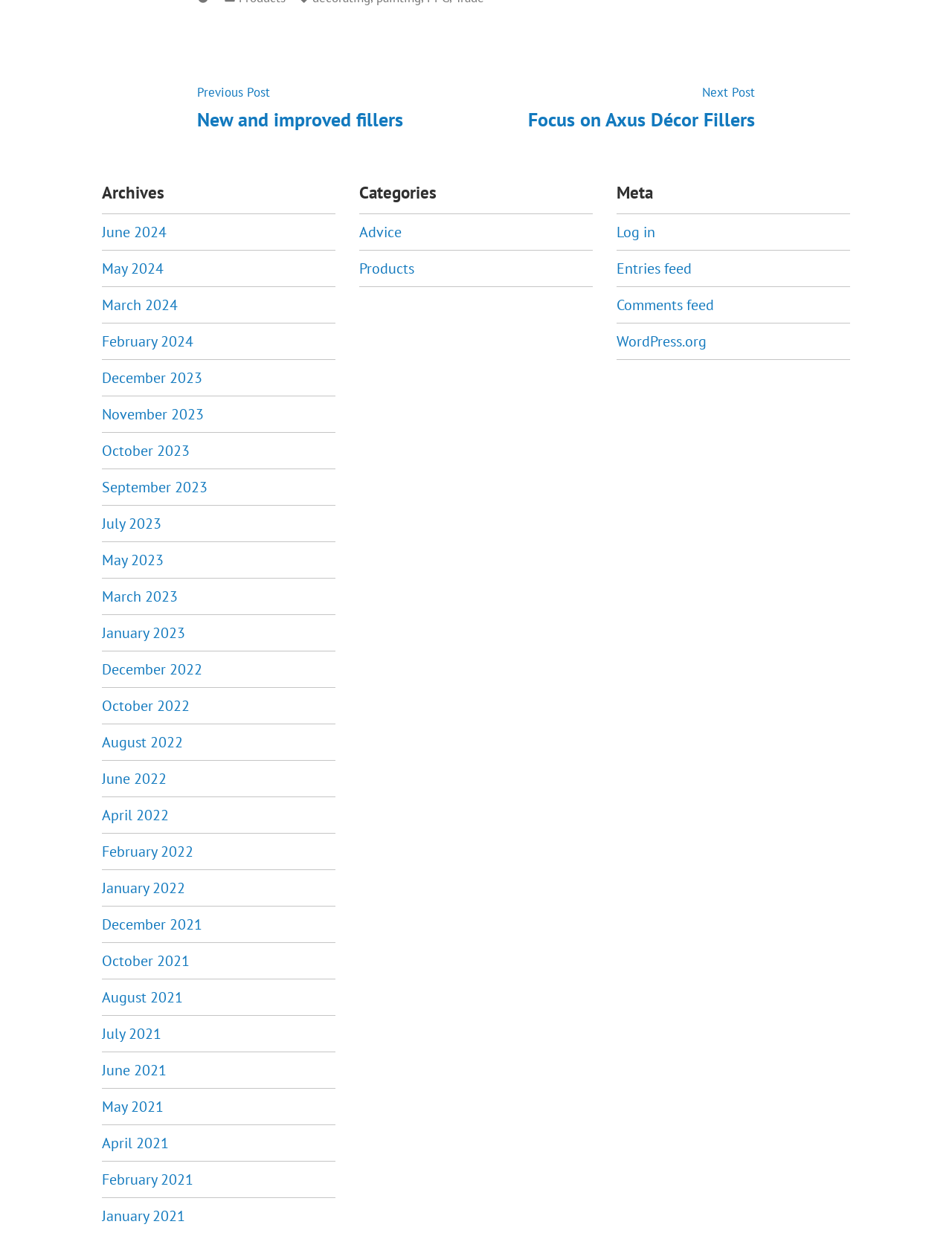Based on the image, give a detailed response to the question: What categories are available on this website?

The categories available on this website can be found under the 'Categories' heading, which lists 'Advice' and 'Products' as options.